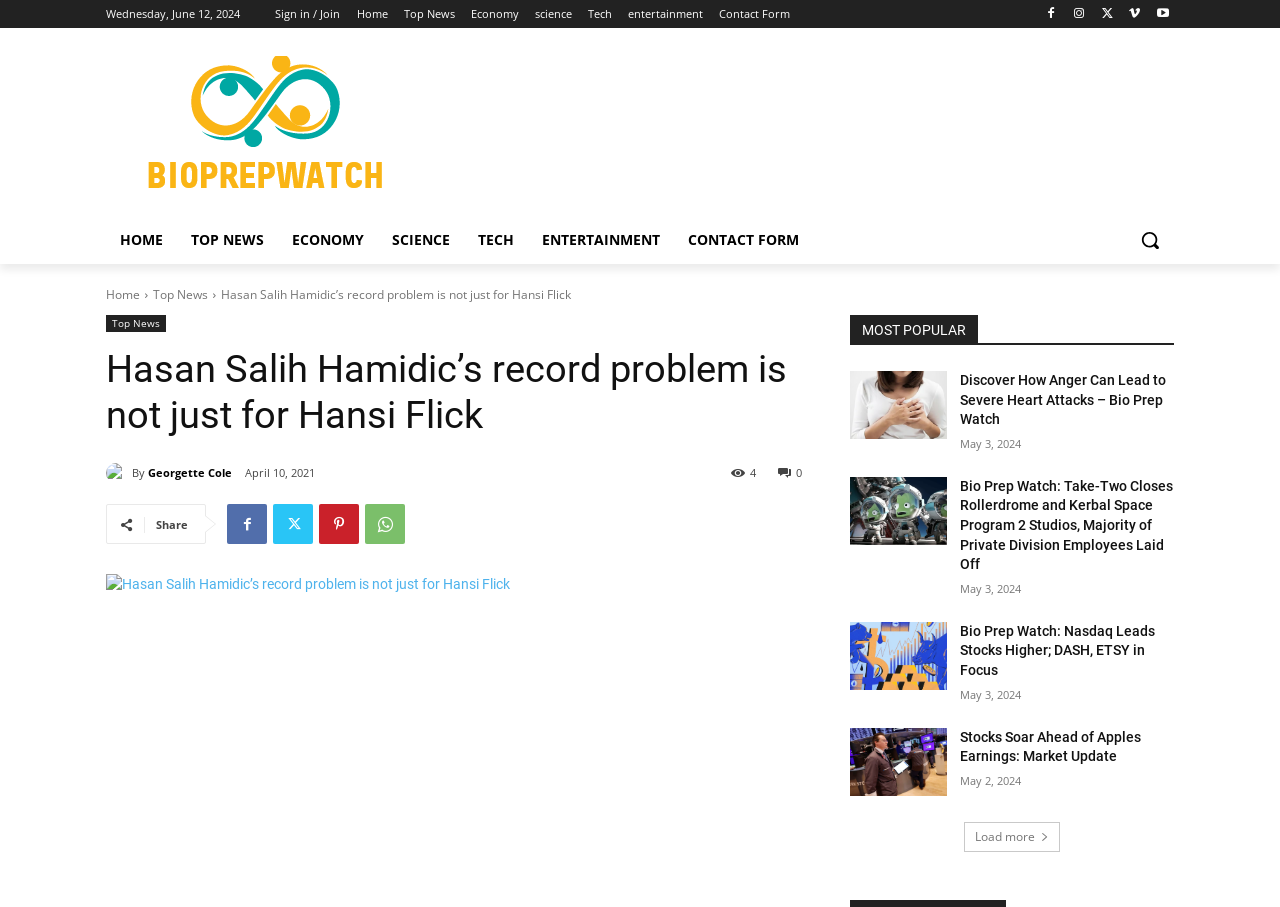Please look at the image and answer the question with a detailed explanation: What is the date of the article 'Hasan Salih Hamidic’s record problem is not just for Hansi Flick'?

The date of the article can be found next to the author's name, Georgette Cole, which is April 10, 2021.